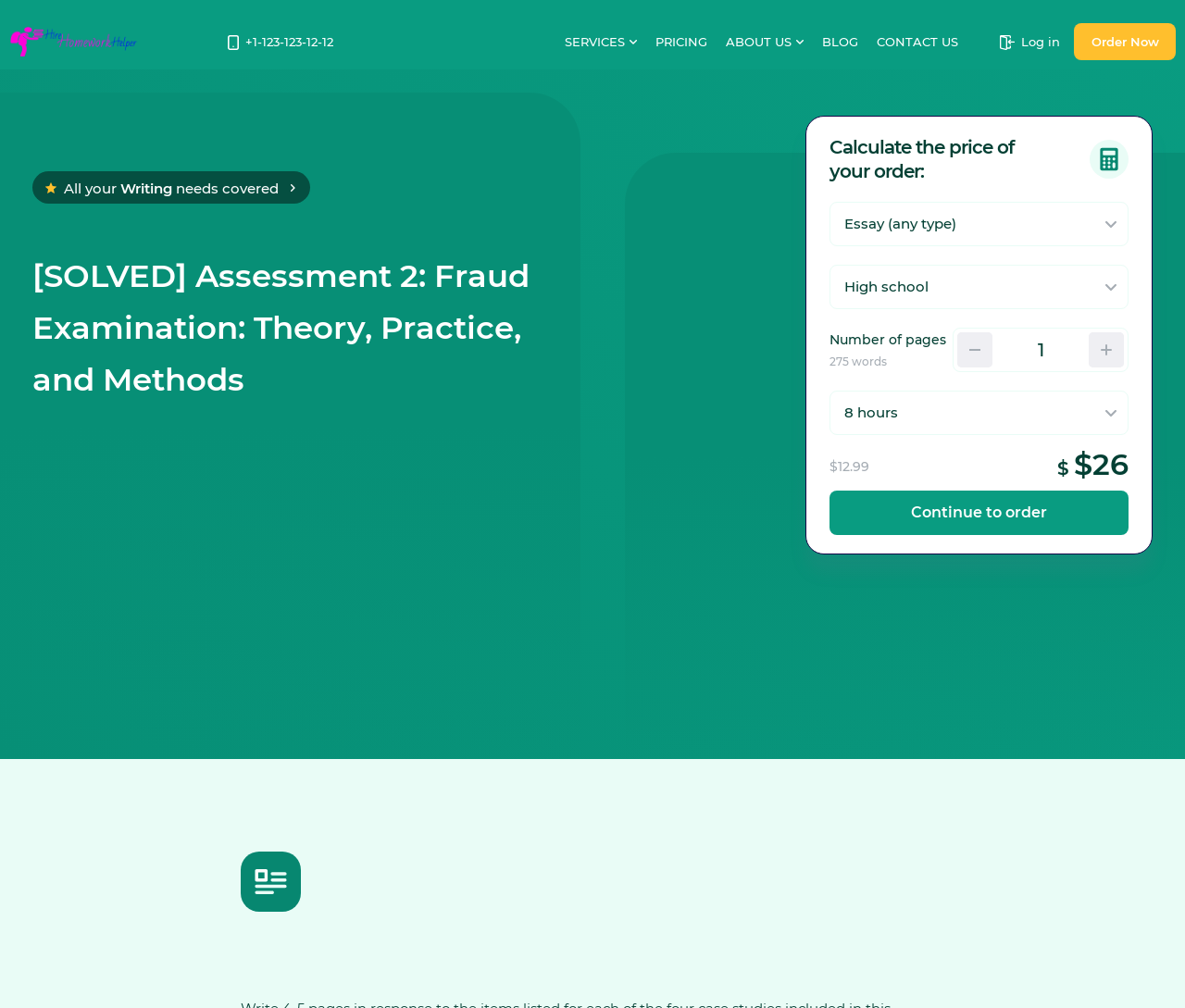What is the price of the order?
Please provide a single word or phrase as the answer based on the screenshot.

$12.99